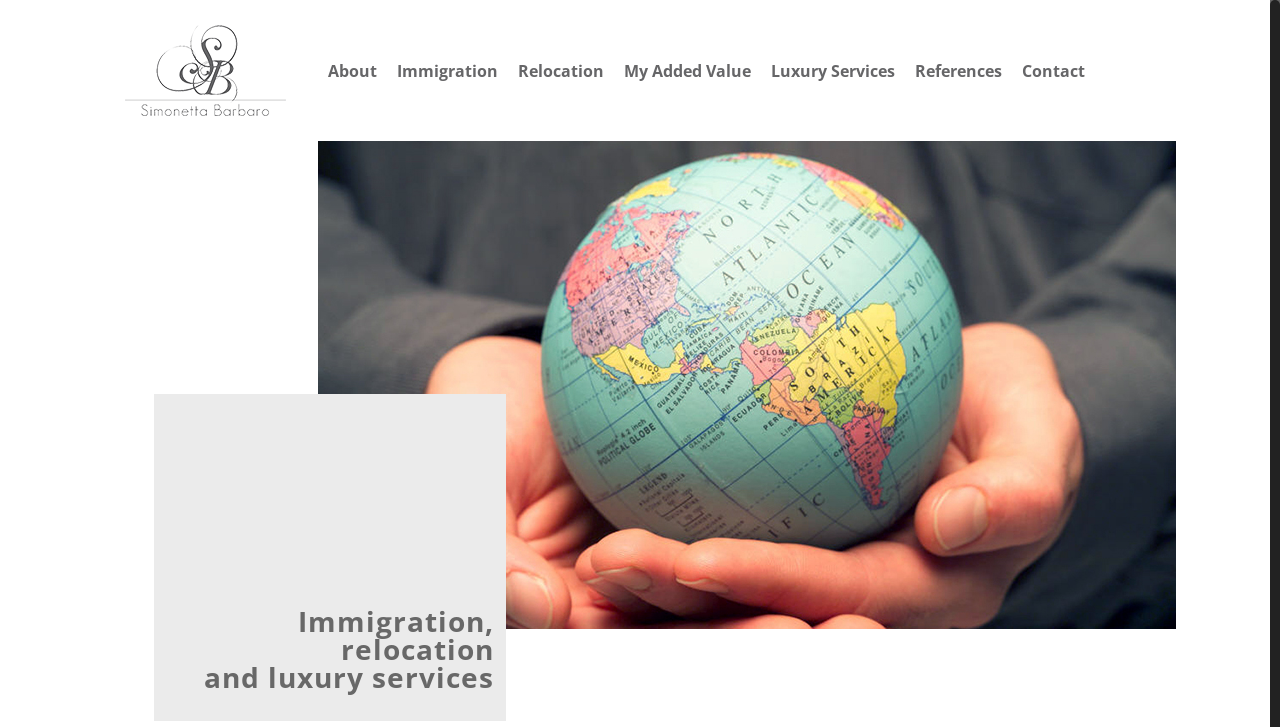Identify the bounding box coordinates of the specific part of the webpage to click to complete this instruction: "Click the logo".

[0.098, 0.0, 0.223, 0.194]